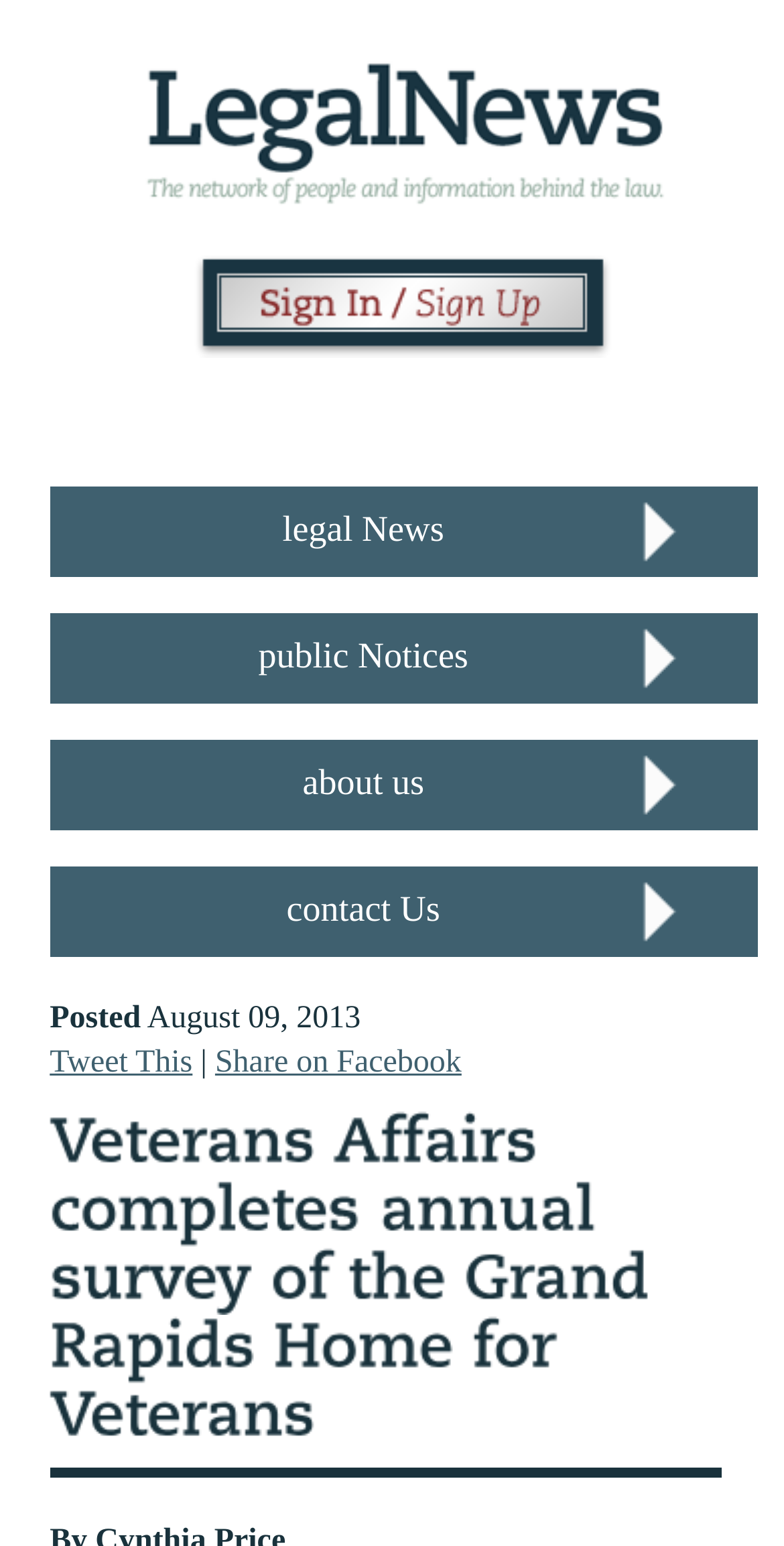Summarize the webpage comprehensively, mentioning all visible components.

The webpage is a news website focused on legal news and public notices for Michigan lawyers. At the top, there is a logo image and a link to the website's title, "Legal News". Below the logo, there are four main navigation links: "Legal News", "Public Notices", "About Us", and "Contact Us", each accompanied by an image. 

On the left side, there is a section with a heading that reads "Veterans Affairs completes annual survey of the Grand Rapids Home for Veterans". This section takes up most of the page's content area and contains multiple canvas elements, likely used to display a news article or a report.

Above the main content area, there is a section with three links: "Tweet This", "Share on Facebook", and a separator character "|". This section is likely used for social media sharing. Next to it, there are two static text elements displaying the date "August 09, 2013" and the label "Posted".

Overall, the webpage has a simple and organized layout, with a clear focus on providing legal news and public notices to its audience.